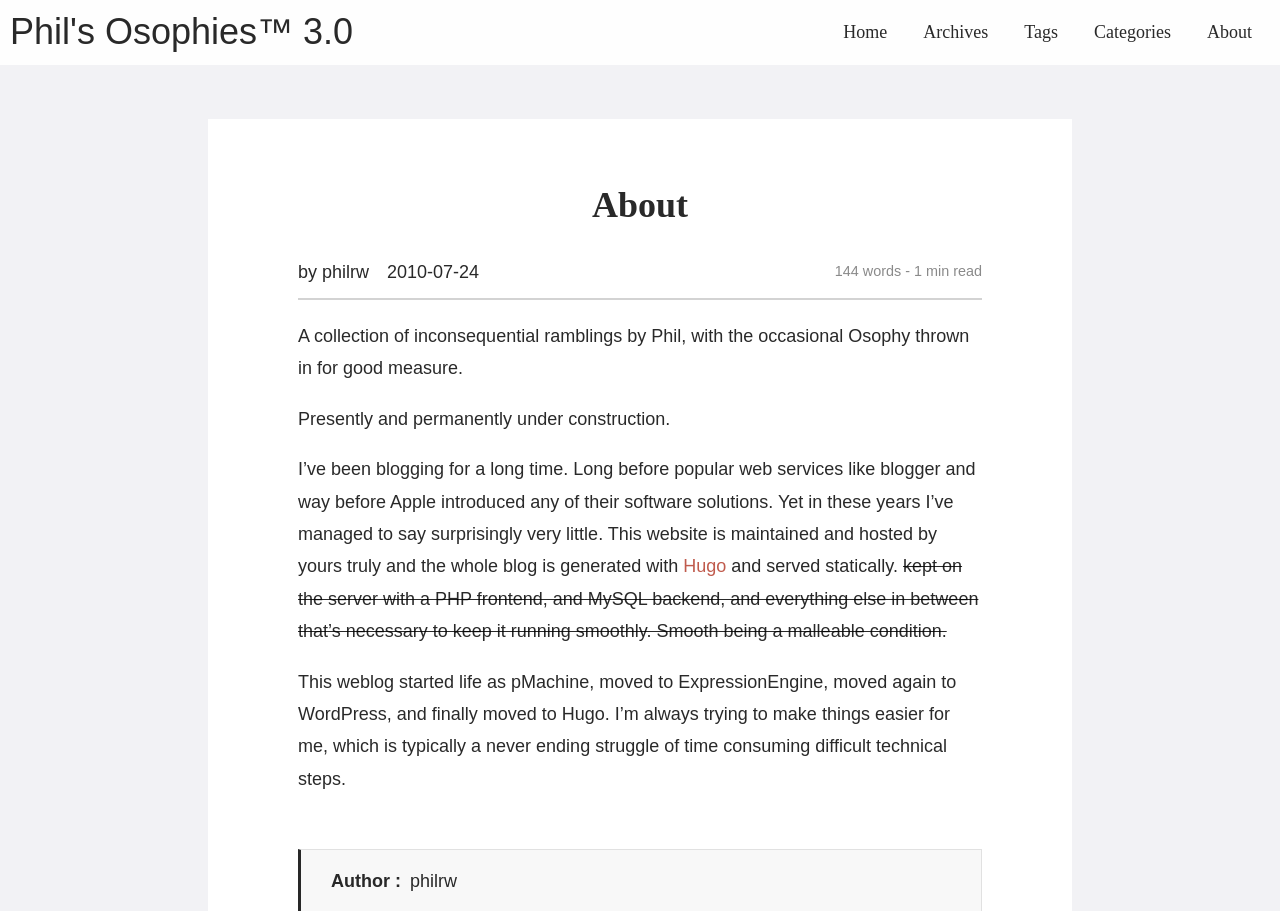What is the author's name?
Provide a one-word or short-phrase answer based on the image.

philrw